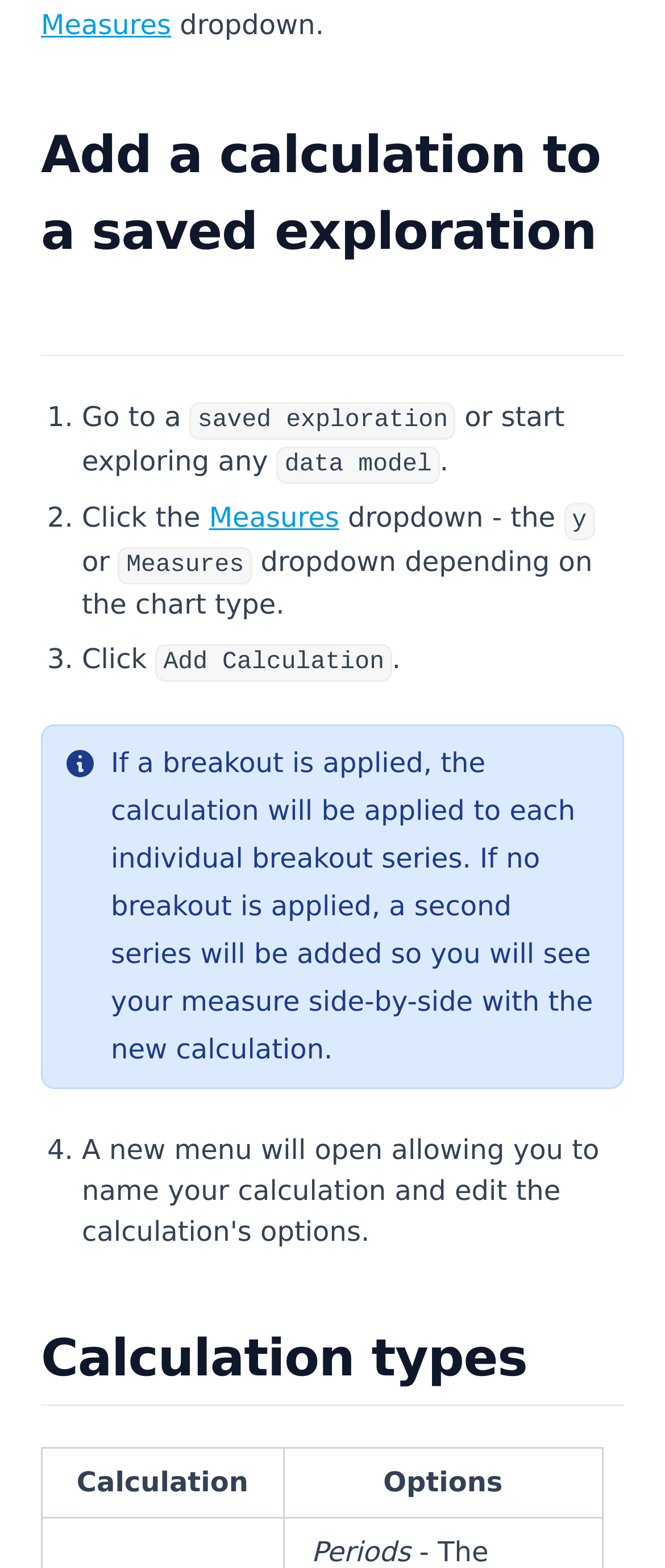Identify the bounding box for the element characterized by the following description: "Resource History".

[0.164, 0.572, 0.928, 0.608]